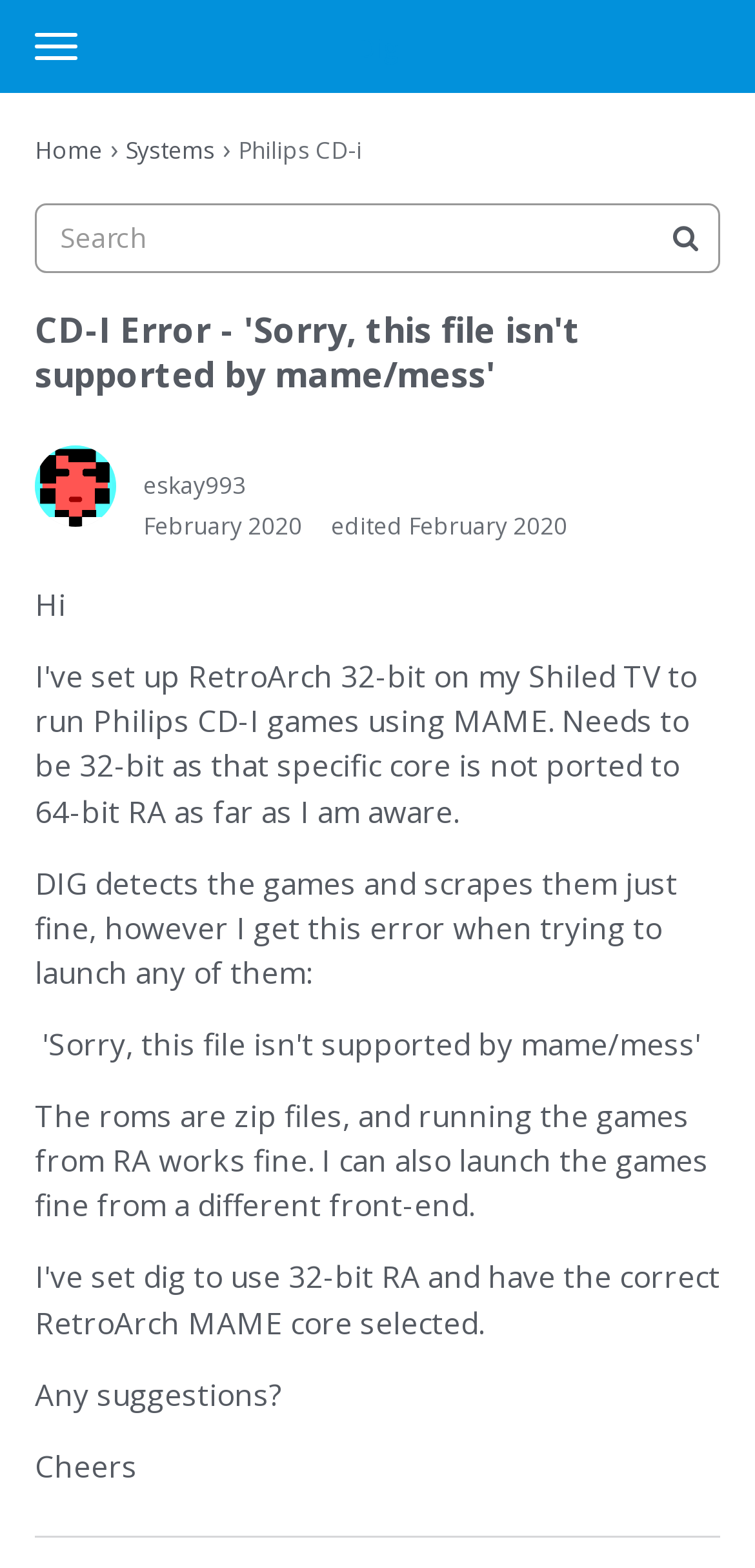Using the webpage screenshot and the element description ×, determine the bounding box coordinates. Specify the coordinates in the format (top-left x, top-left y, bottom-right x, bottom-right y) with values ranging from 0 to 1.

[0.872, 0.07, 0.954, 0.11]